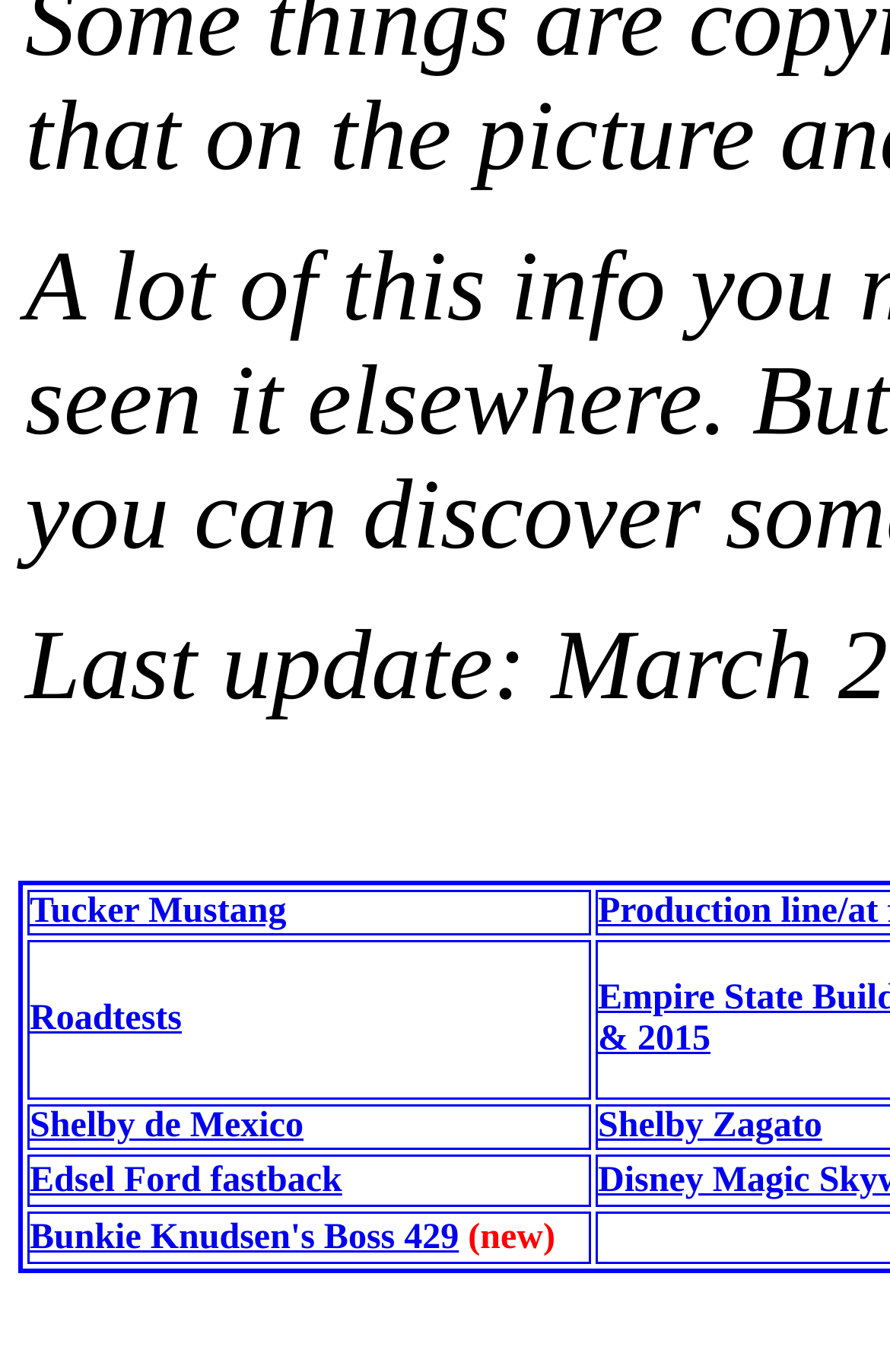Answer in one word or a short phrase: 
What is the theme of the webpage?

Classic cars